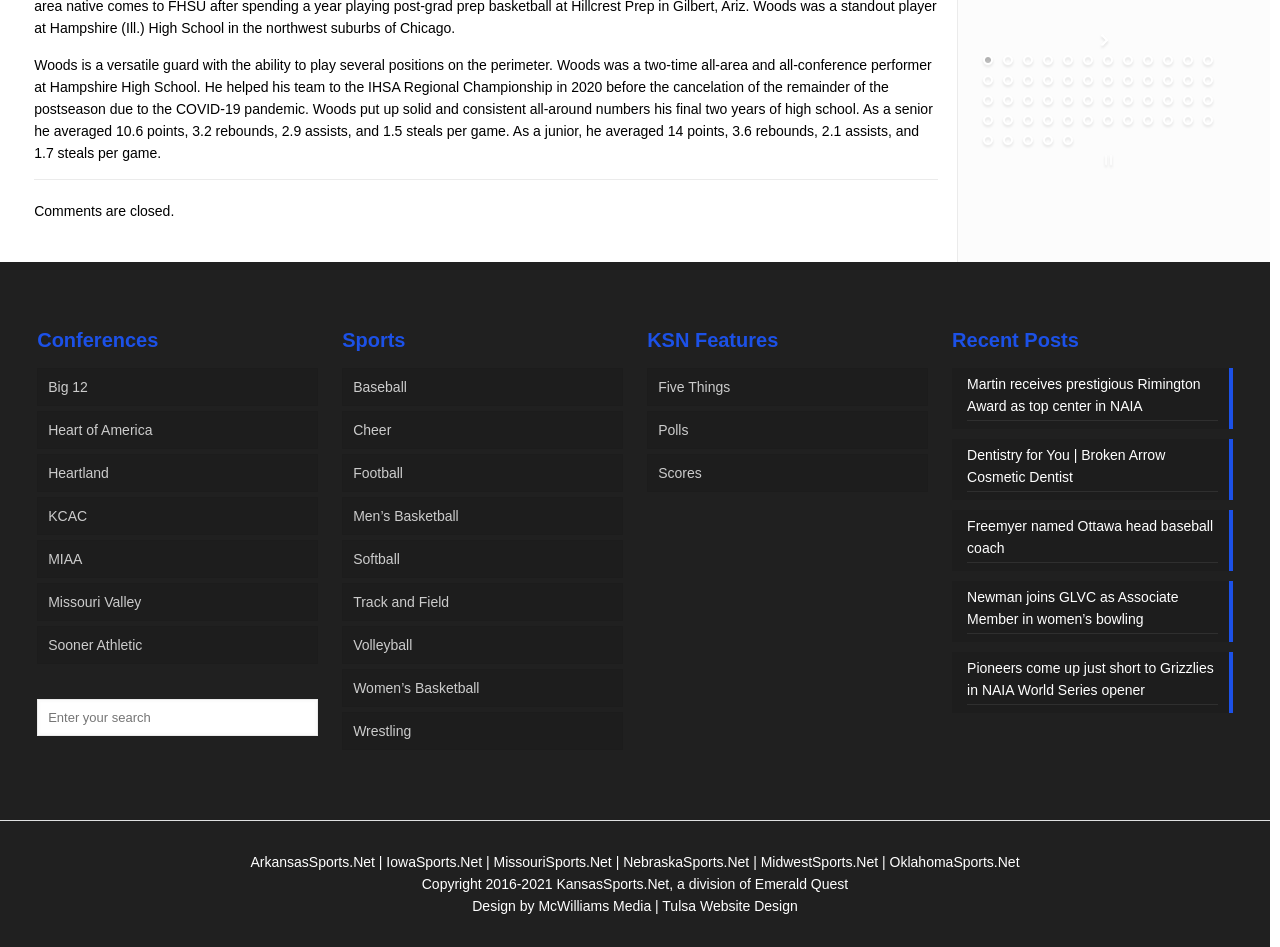Determine the bounding box for the UI element described here: "KCAC".

[0.029, 0.525, 0.248, 0.565]